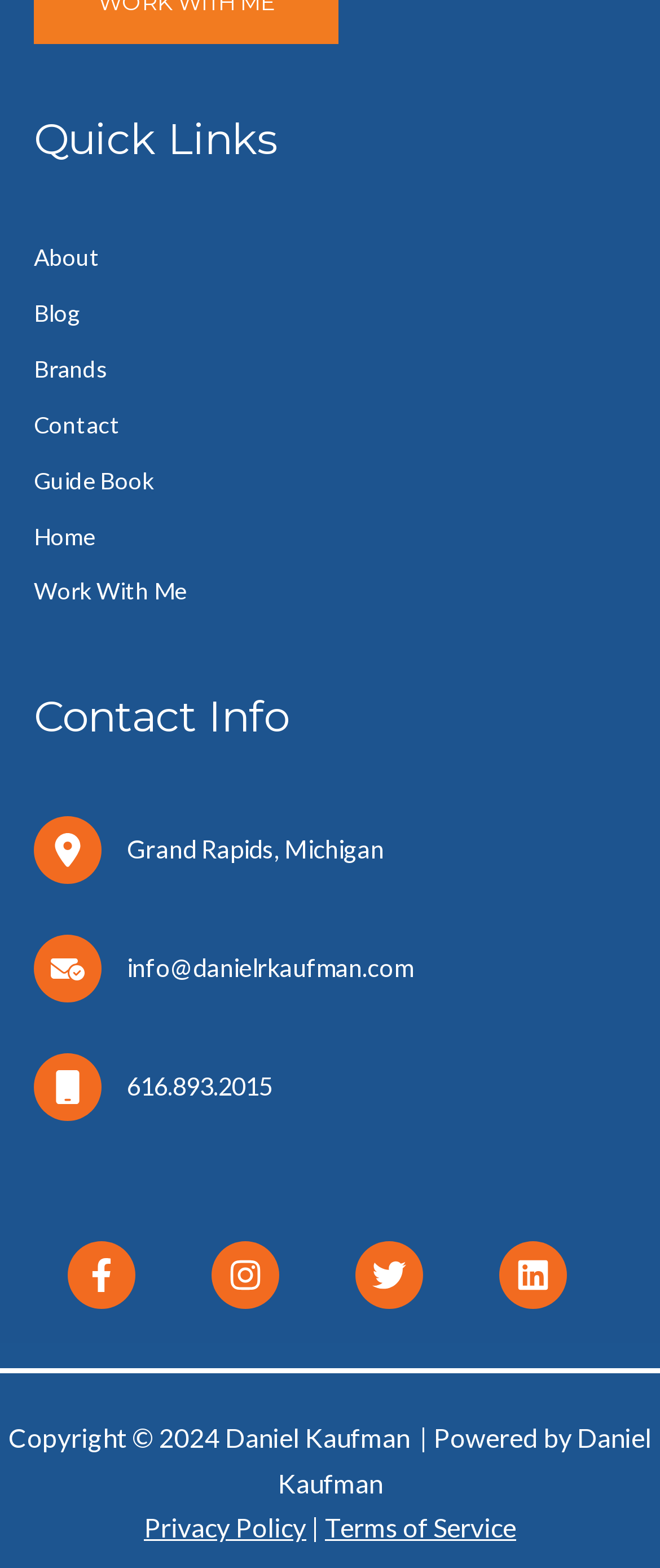Please identify the bounding box coordinates of the area I need to click to accomplish the following instruction: "Click on About".

[0.051, 0.155, 0.151, 0.173]